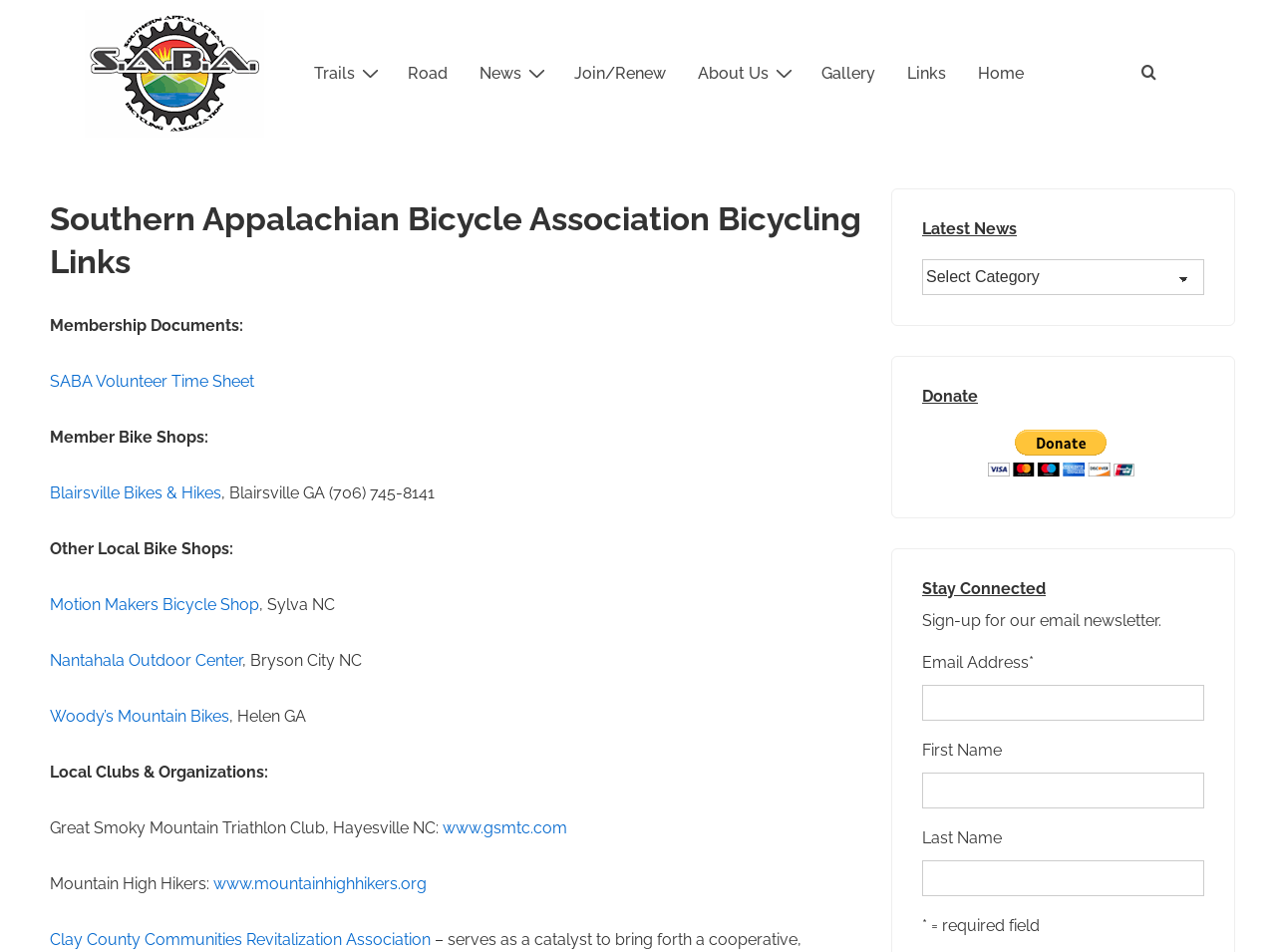Provide the bounding box coordinates, formatted as (top-left x, top-left y, bottom-right x, bottom-right y), with all values being floating point numbers between 0 and 1. Identify the bounding box of the UI element that matches the description: About Us

[0.547, 0.052, 0.642, 0.103]